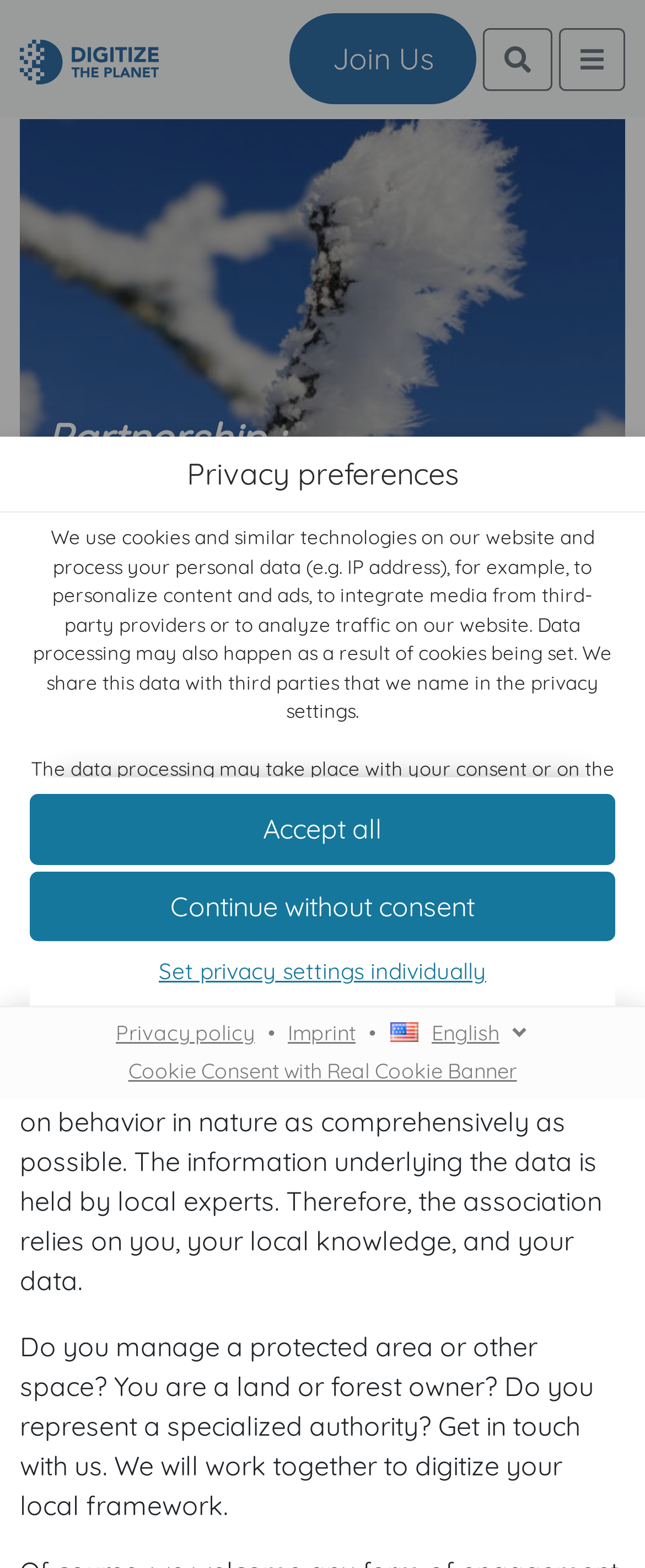Identify the bounding box coordinates of the specific part of the webpage to click to complete this instruction: "Learn about Cookie Consent with Real Cookie Banner".

[0.186, 0.673, 0.814, 0.69]